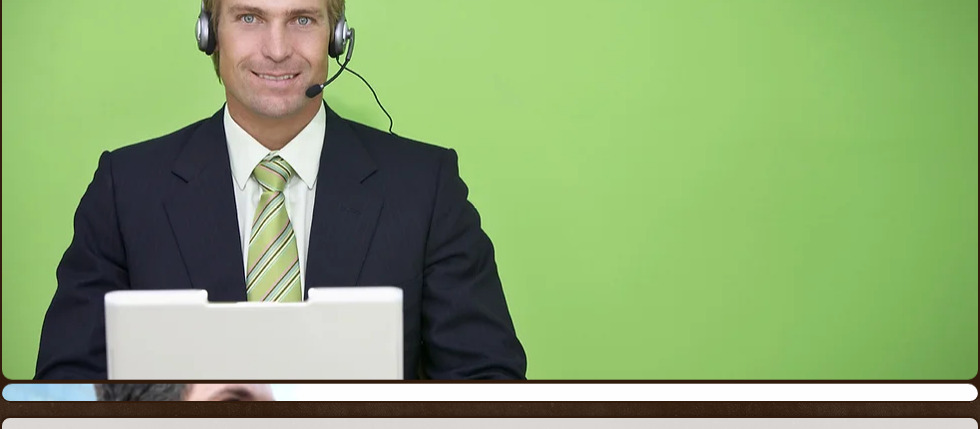What is the color of the background?
Answer the question in a detailed and comprehensive manner.

The bright green background adds a vibrant touch to the scene, indicating a modern and inviting environment.